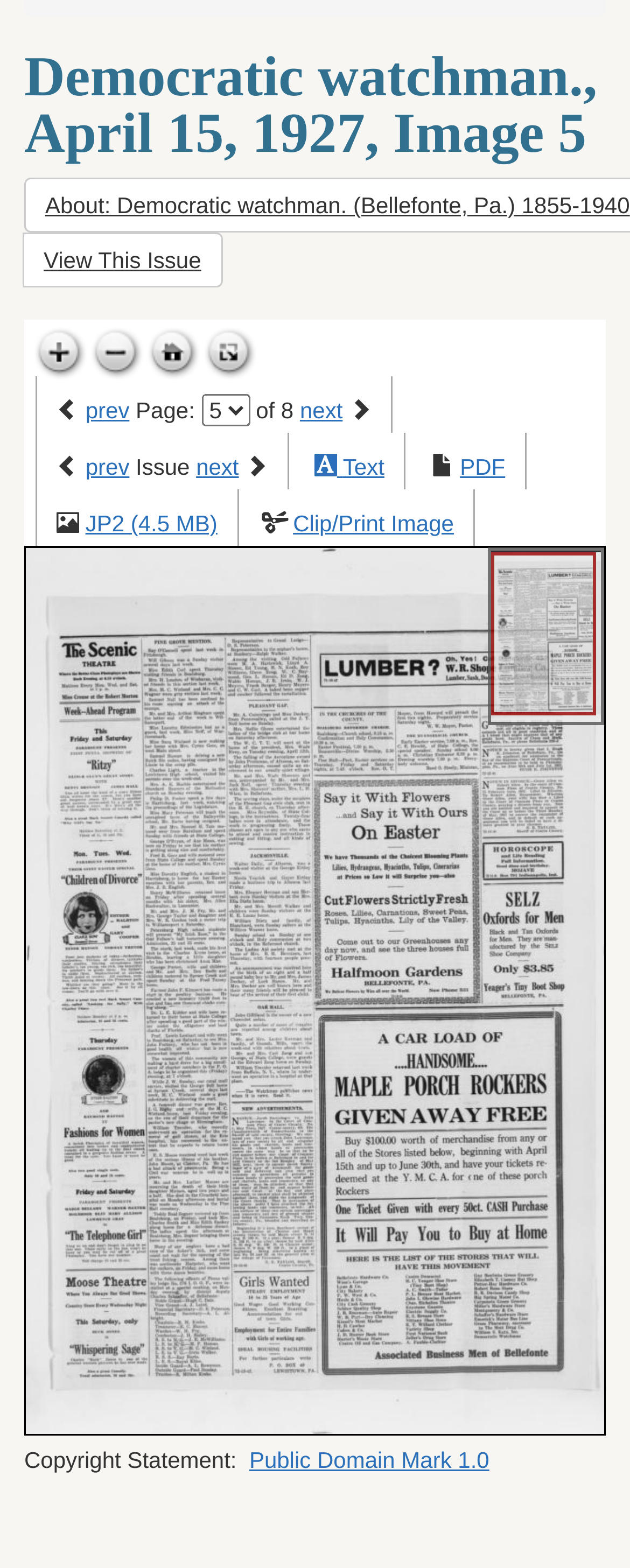Bounding box coordinates are specified in the format (top-left x, top-left y, bottom-right x, bottom-right y). All values are floating point numbers bounded between 0 and 1. Please provide the bounding box coordinate of the region this sentence describes: parent_node: Text

[0.499, 0.289, 0.544, 0.306]